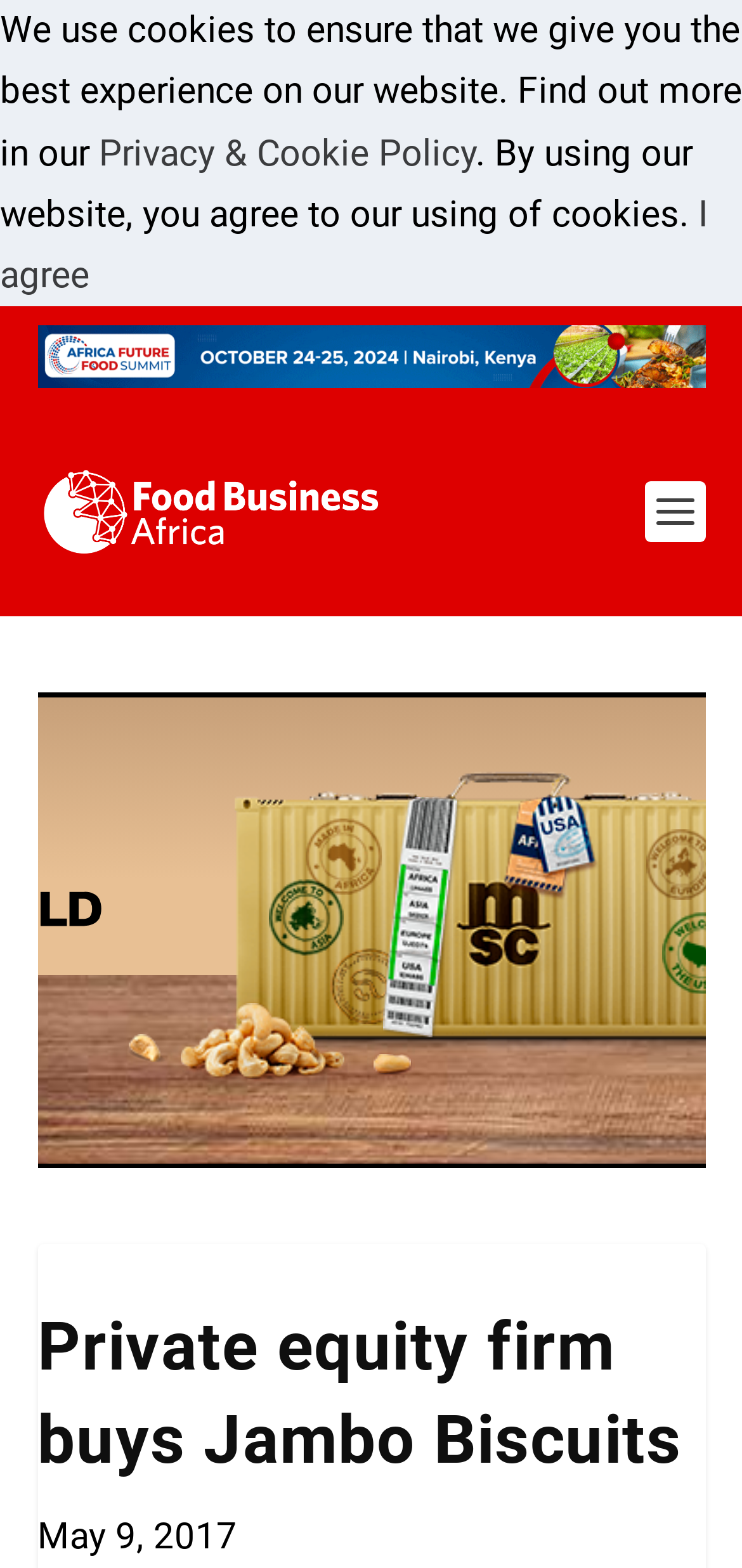Identify the bounding box of the HTML element described here: "alt="logo"". Provide the coordinates as four float numbers between 0 and 1: [left, top, right, bottom].

None